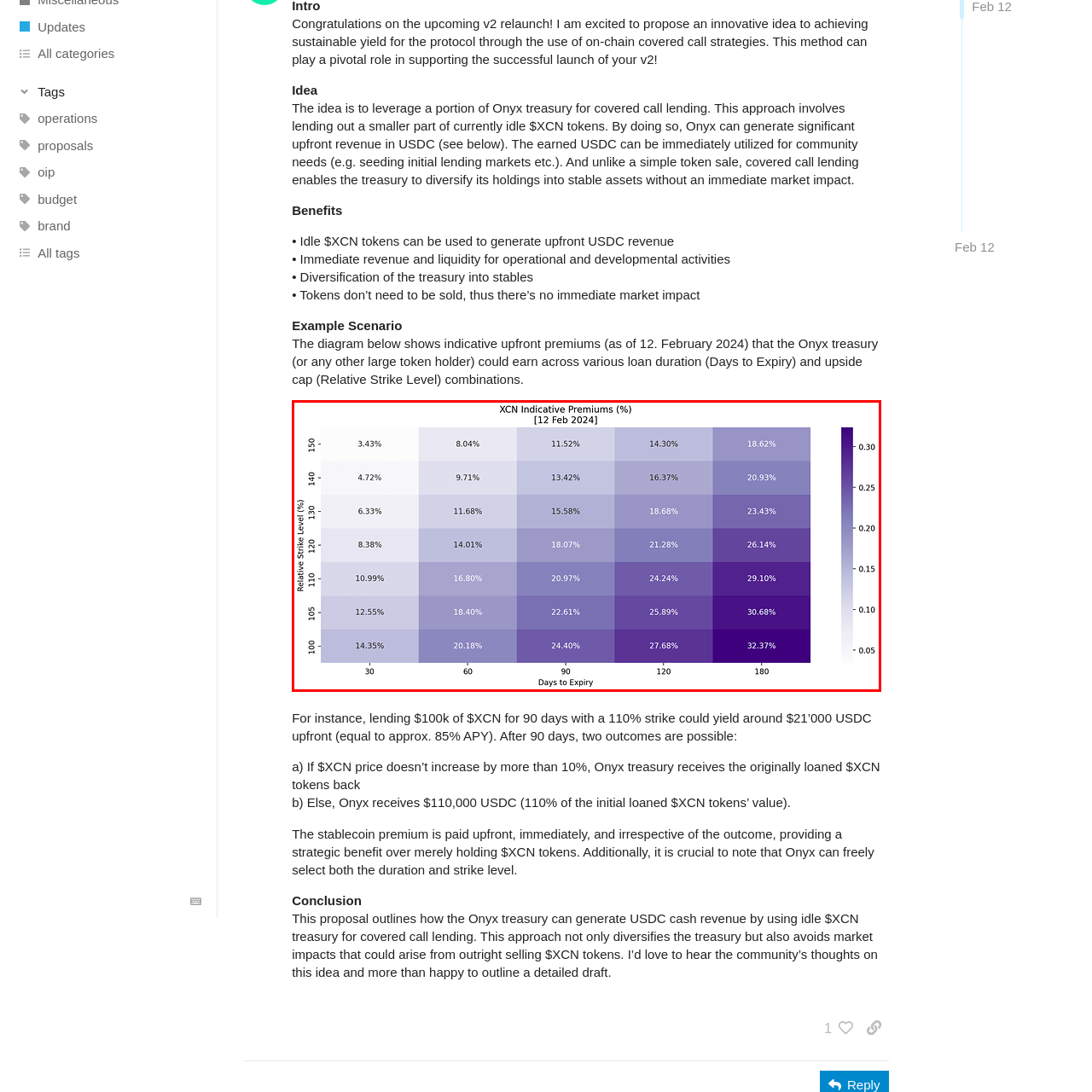What does the darker shade of color represent?
Observe the image part marked by the red bounding box and give a detailed answer to the question.

The gradient of colors in the matrix indicates the varying premium levels, with darker shades representing higher premiums, such as the 32.37% premium for a 180-day option at a 100% strike level, which suggests that the darker the color, the higher the potential revenue from the covered call options.